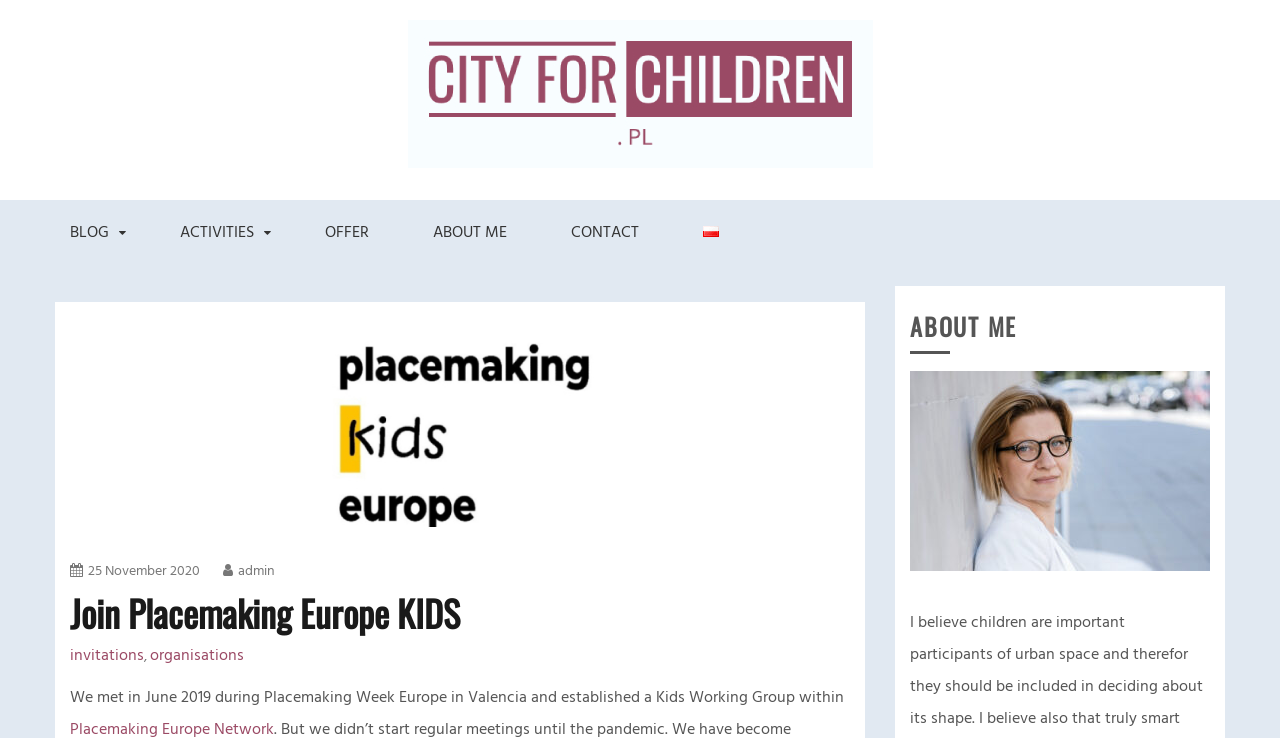Find the bounding box coordinates for the area you need to click to carry out the instruction: "view activities". The coordinates should be four float numbers between 0 and 1, indicated as [left, top, right, bottom].

[0.117, 0.271, 0.227, 0.36]